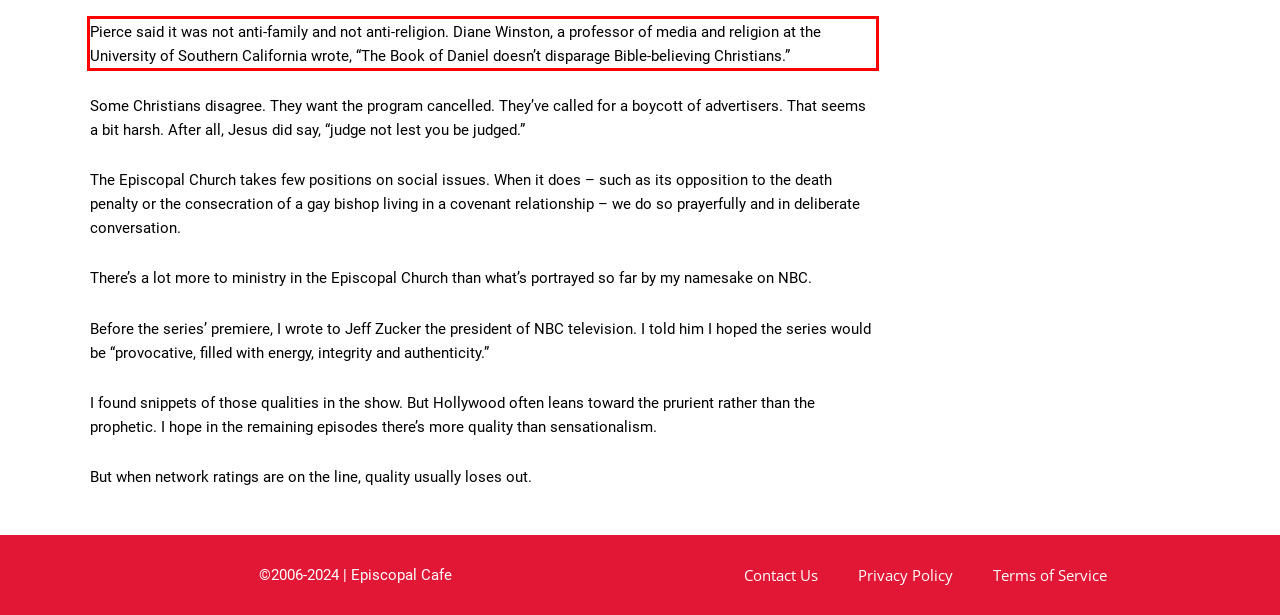You are provided with a screenshot of a webpage featuring a red rectangle bounding box. Extract the text content within this red bounding box using OCR.

Pierce said it was not anti-family and not anti-religion. Diane Winston, a professor of media and religion at the University of Southern California wrote, “The Book of Daniel doesn’t disparage Bible-believing Christians.”